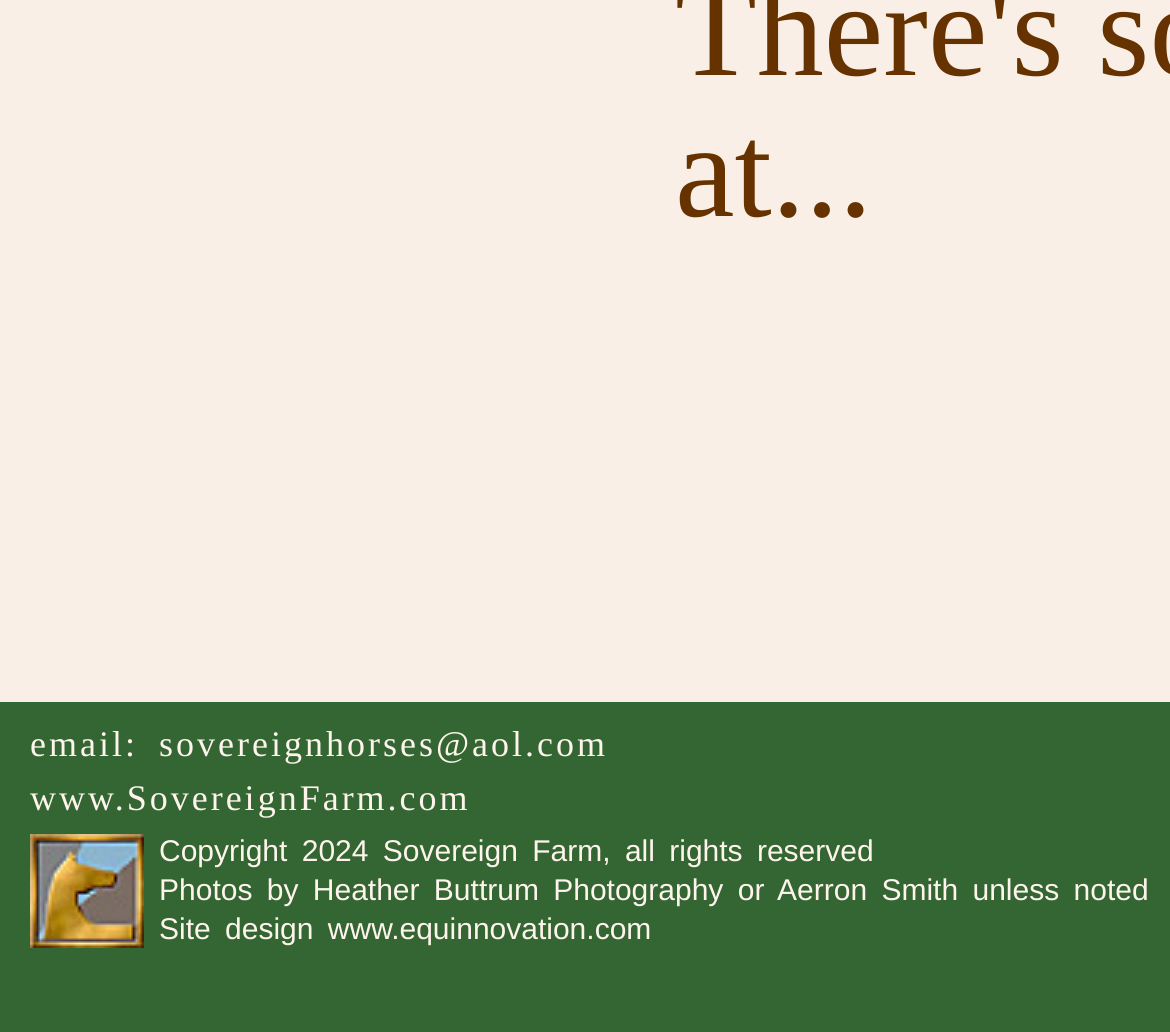What is the email address?
Based on the image, answer the question in a detailed manner.

The email address can be found in the top section of the webpage, next to the label 'email:', which is a static text element.